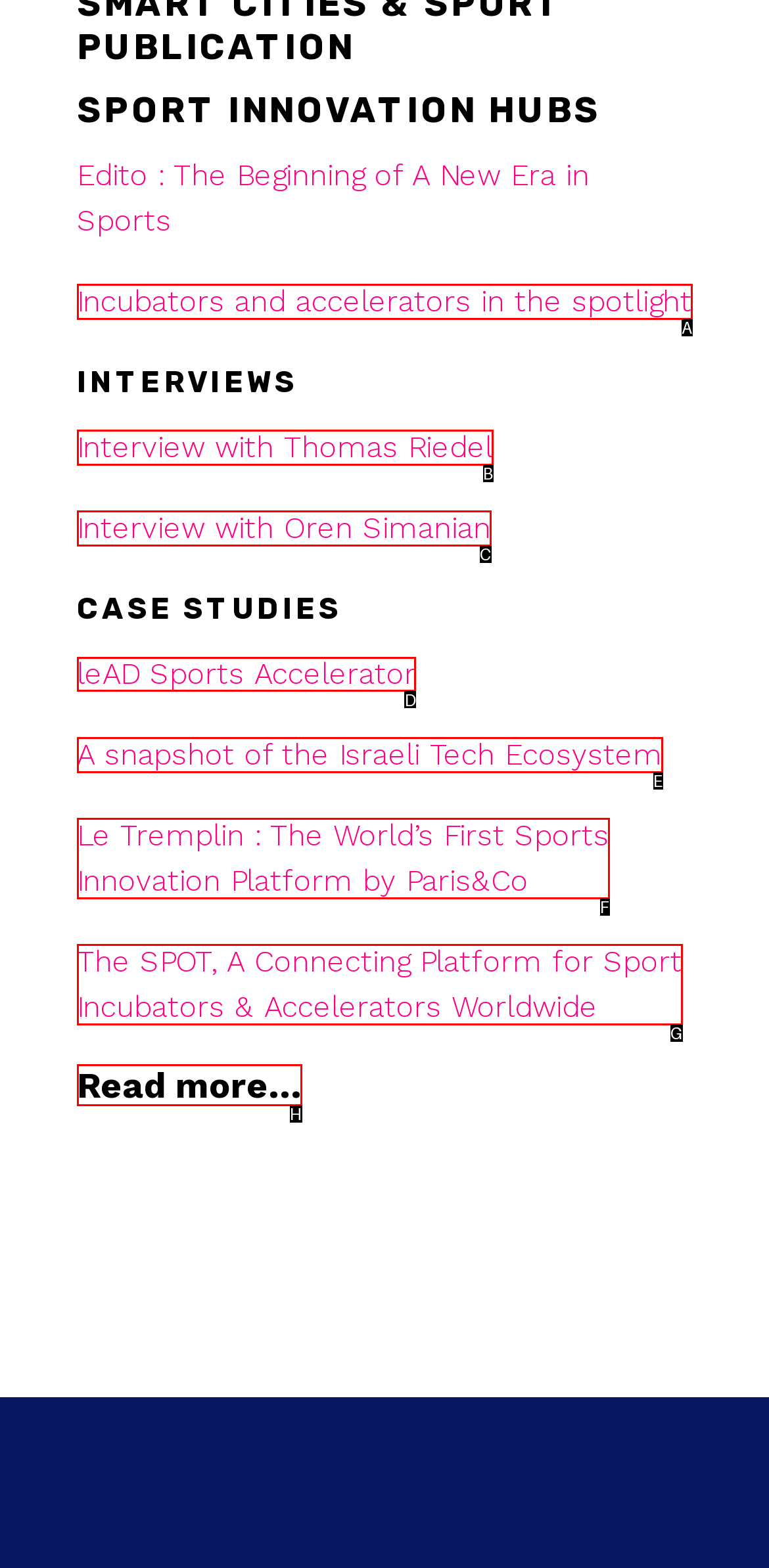Identify which lettered option to click to carry out the task: Learn more about leAD Sports Accelerator. Provide the letter as your answer.

D